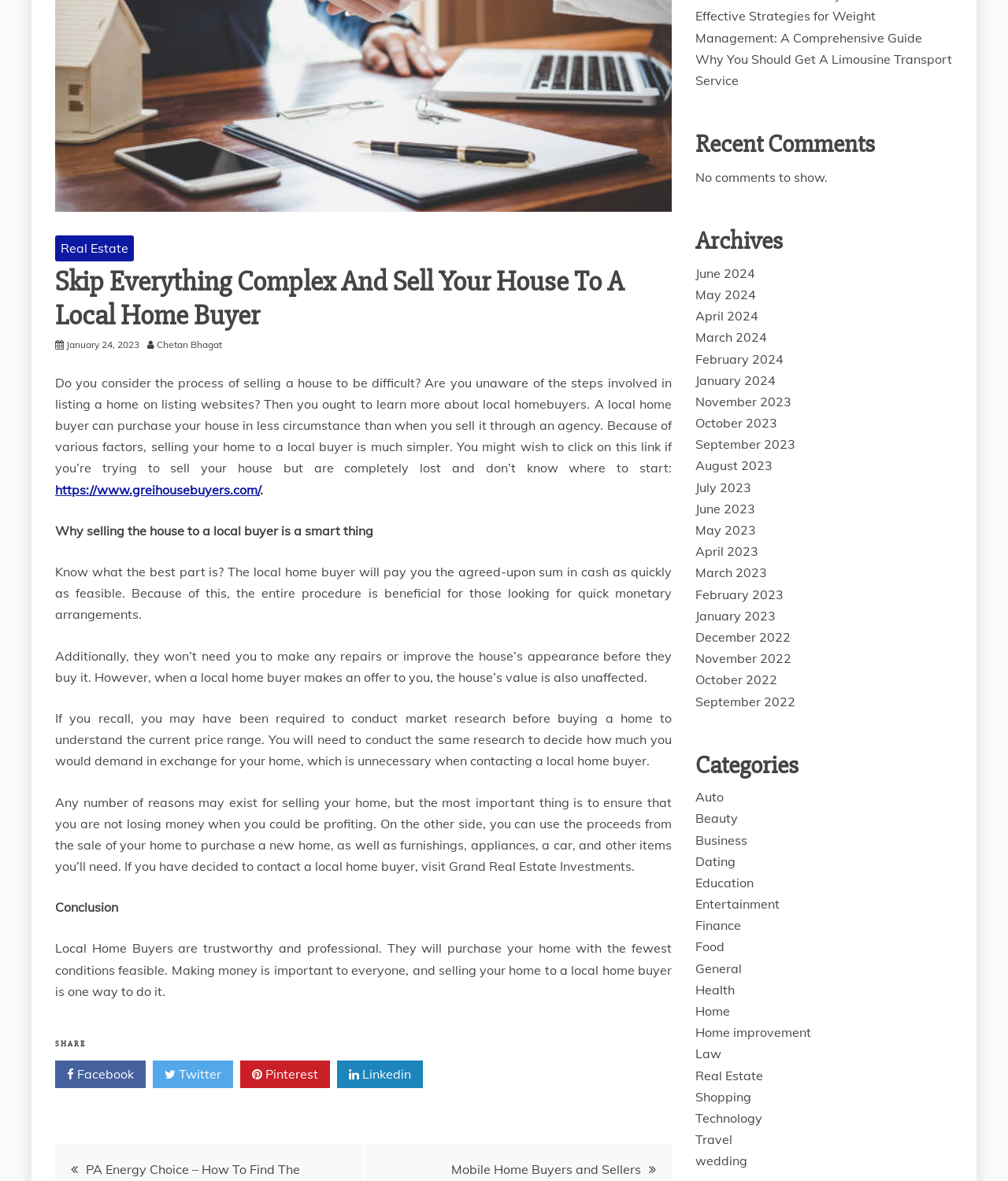Bounding box coordinates are given in the format (top-left x, top-left y, bottom-right x, bottom-right y). All values should be floating point numbers between 0 and 1. Provide the bounding box coordinate for the UI element described as: https://www.greihousebuyers.com/

[0.055, 0.408, 0.258, 0.421]